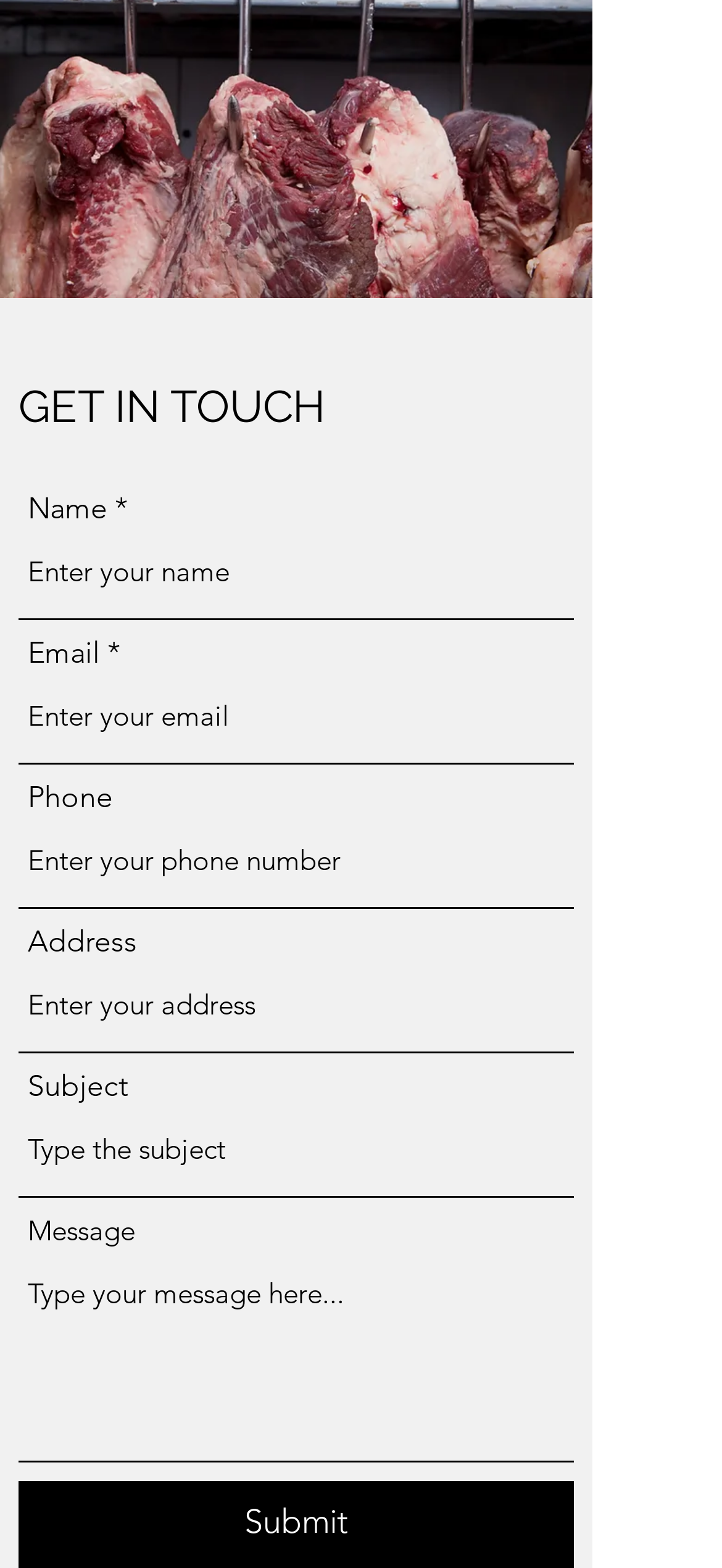What is the purpose of this webpage?
Please craft a detailed and exhaustive response to the question.

Based on the webpage structure and the presence of input fields for name, email, phone, address, subject, and message, it appears that the purpose of this webpage is to provide a contact form for users to get in touch with the website owner or administrator.